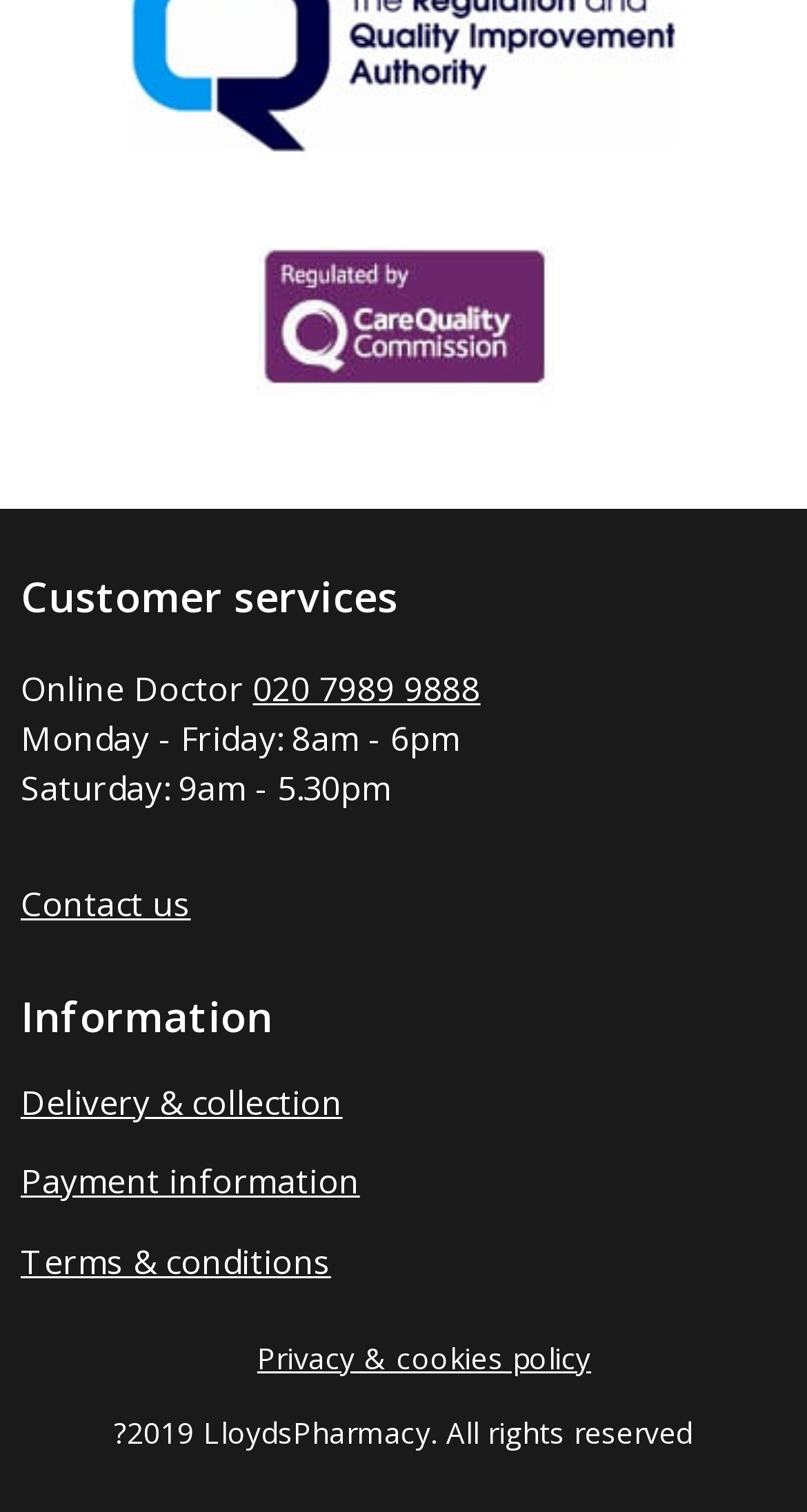What are the hours of operation on Saturday?
Can you provide an in-depth and detailed response to the question?

I found the hours of operation by looking at the 'Customer services' section, where I saw a static text with the hours 'Saturday: 9am - 5.30pm'.